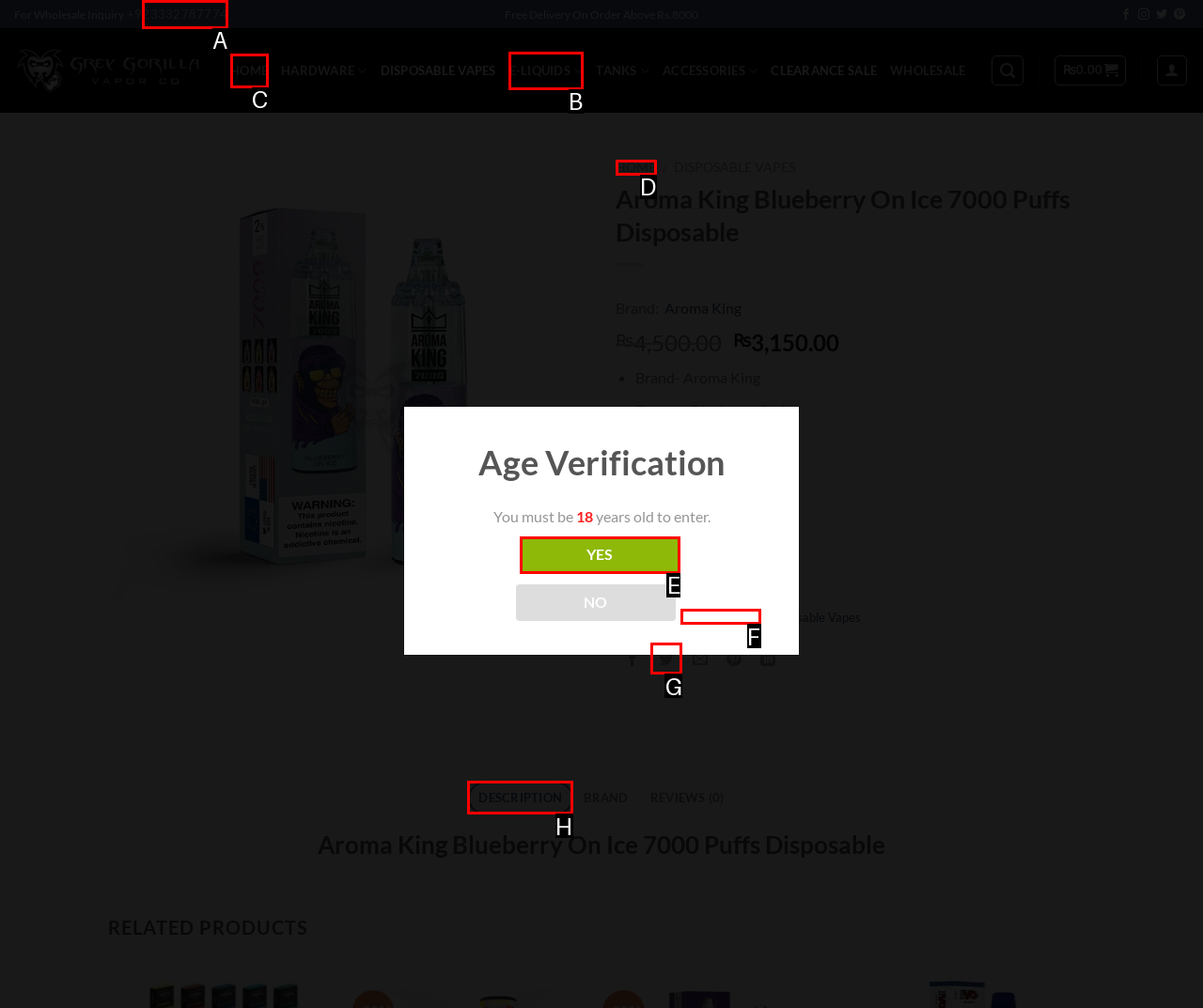Identify the correct HTML element to click for the task: View product description. Provide the letter of your choice.

H